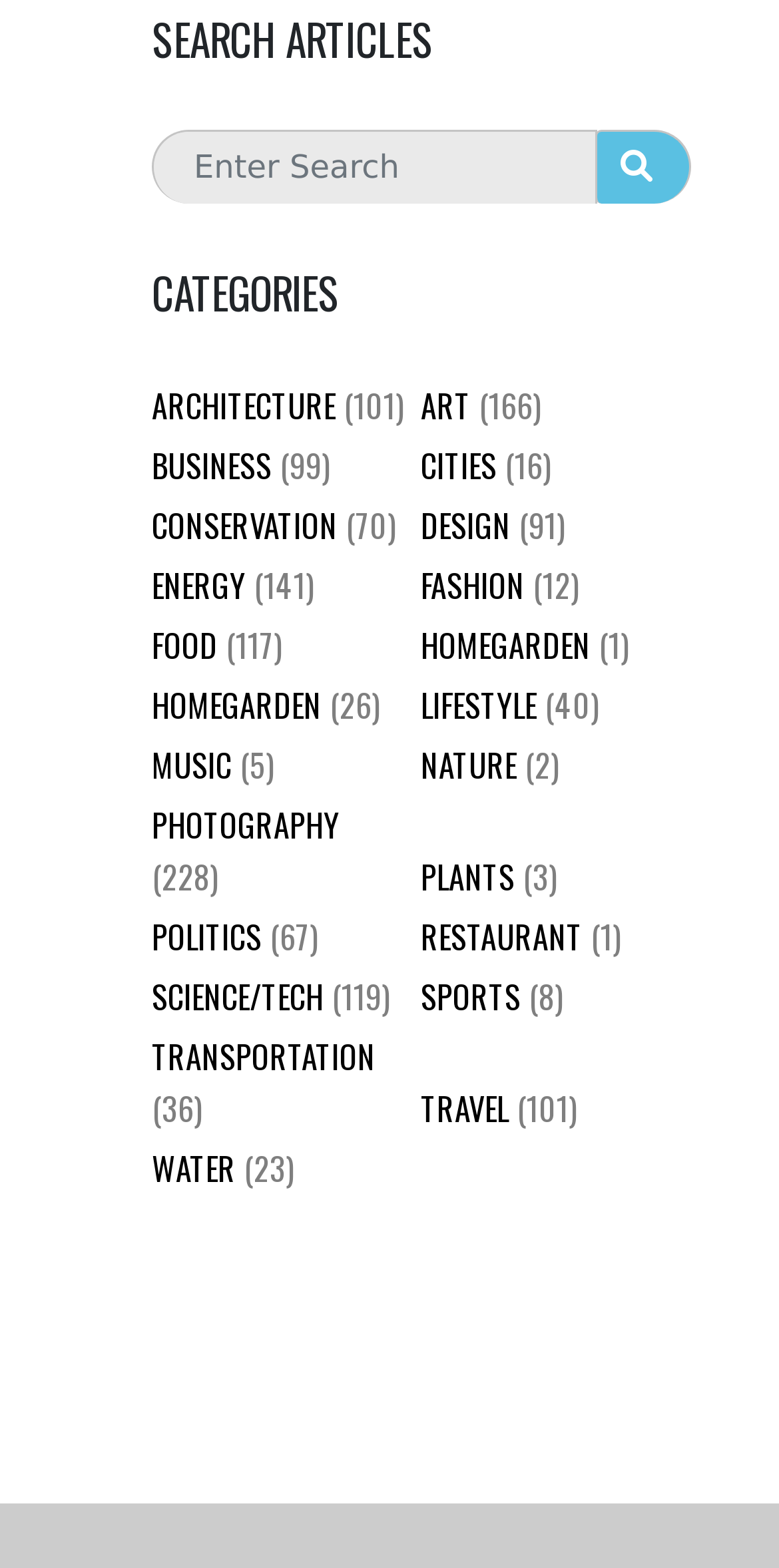Please identify the bounding box coordinates of the clickable element to fulfill the following instruction: "Click the CCTV Monitoring Services link". The coordinates should be four float numbers between 0 and 1, i.e., [left, top, right, bottom].

None